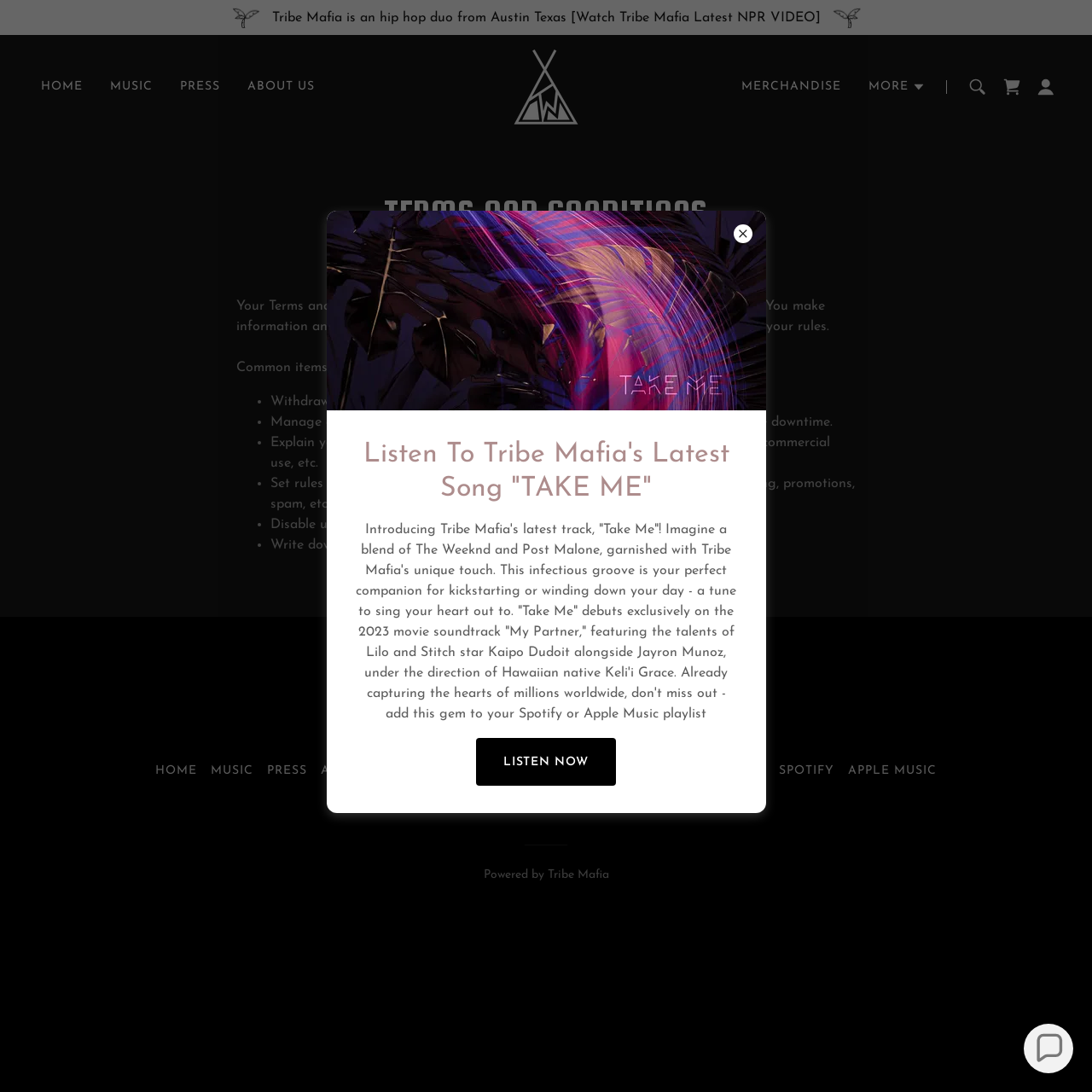Pinpoint the bounding box coordinates of the clickable area needed to execute the instruction: "Watch Tribe Mafia's latest NPR video". The coordinates should be specified as four float numbers between 0 and 1, i.e., [left, top, right, bottom].

[0.0, 0.003, 1.0, 0.029]